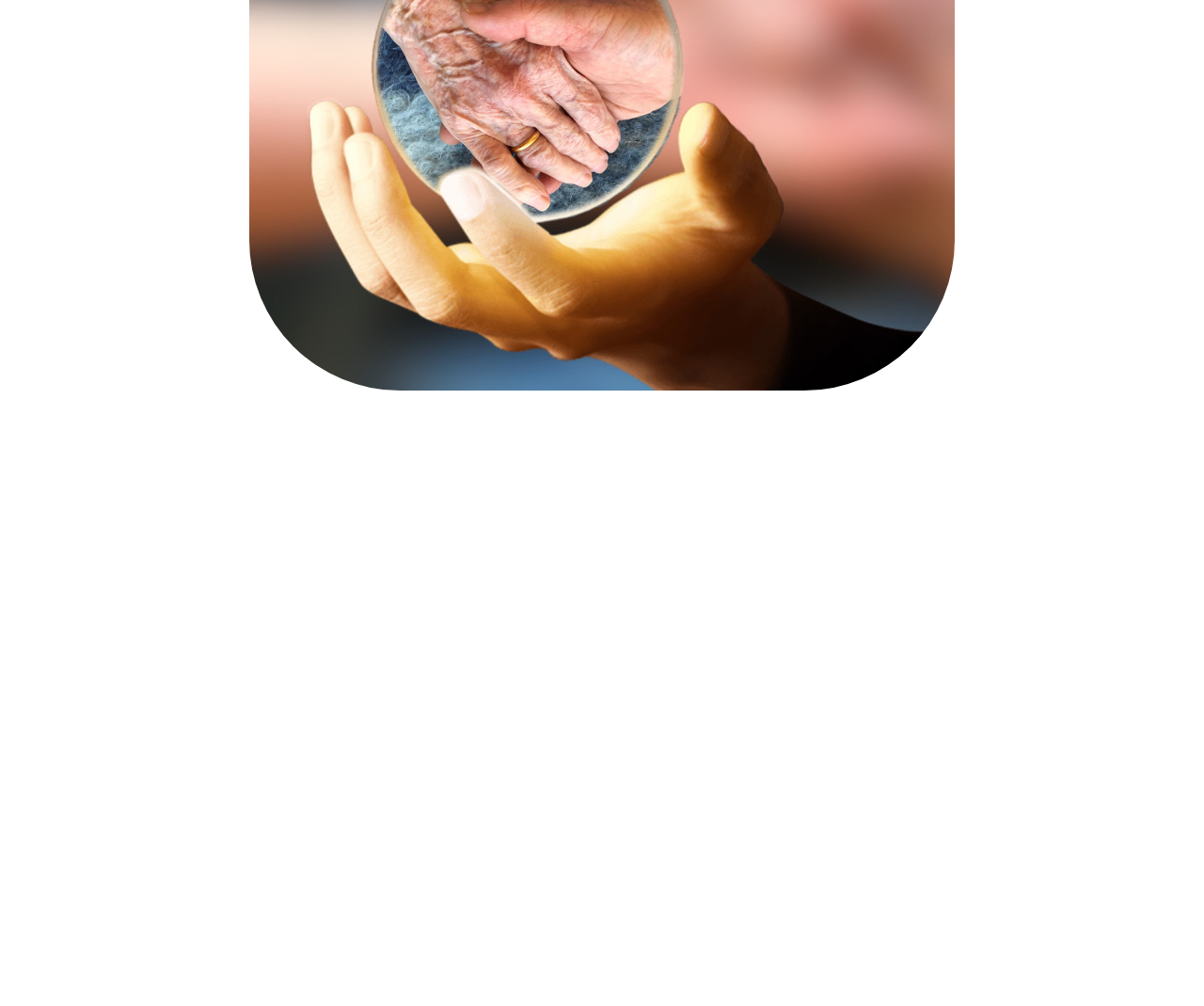Pinpoint the bounding box coordinates of the clickable element to carry out the following instruction: "Click on Home."

[0.068, 0.634, 0.097, 0.647]